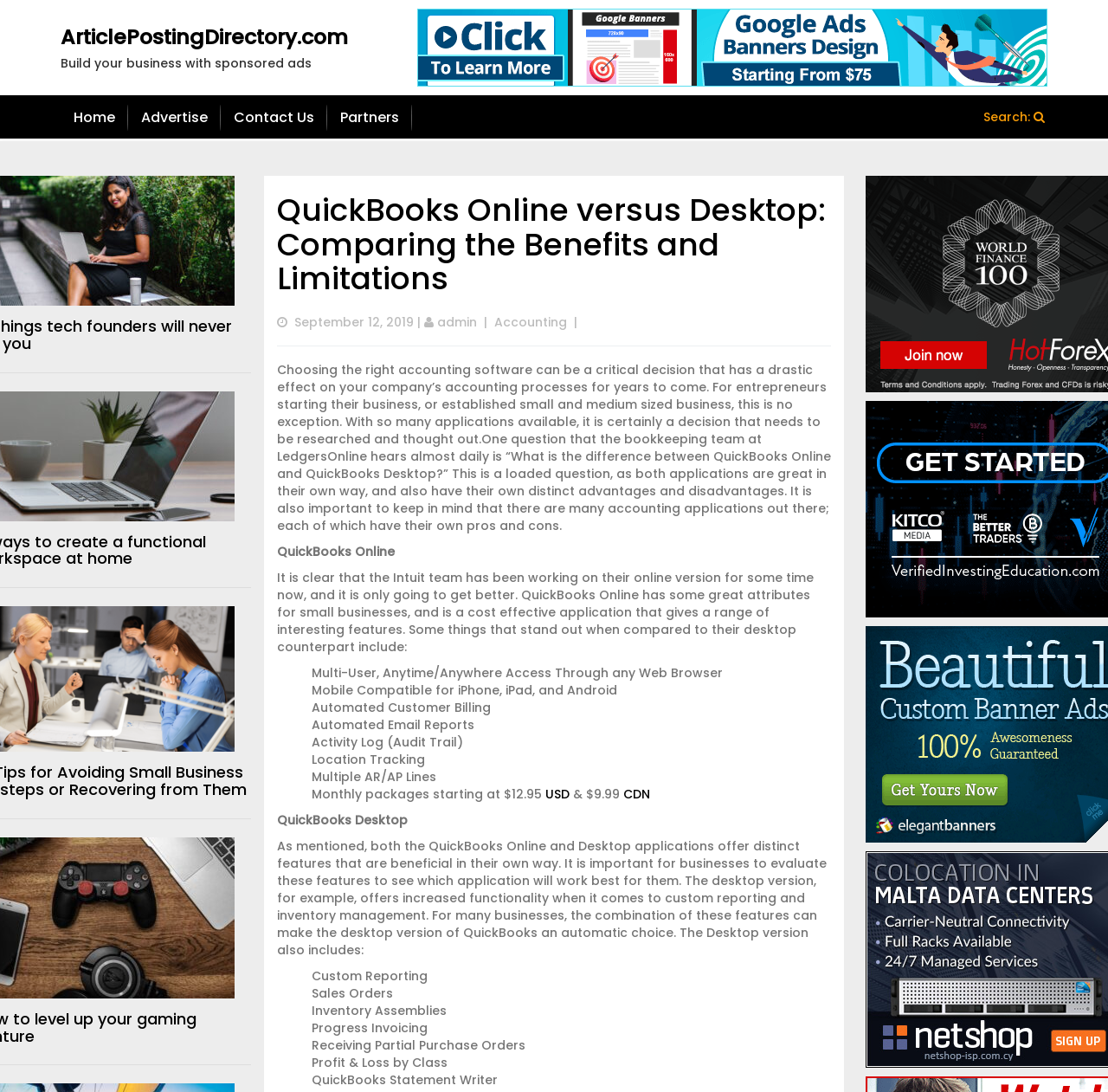Can you give a comprehensive explanation to the question given the content of the image?
What is the date of this article?

The date of this article is mentioned in the timestamp section, which is September 12, 2019.